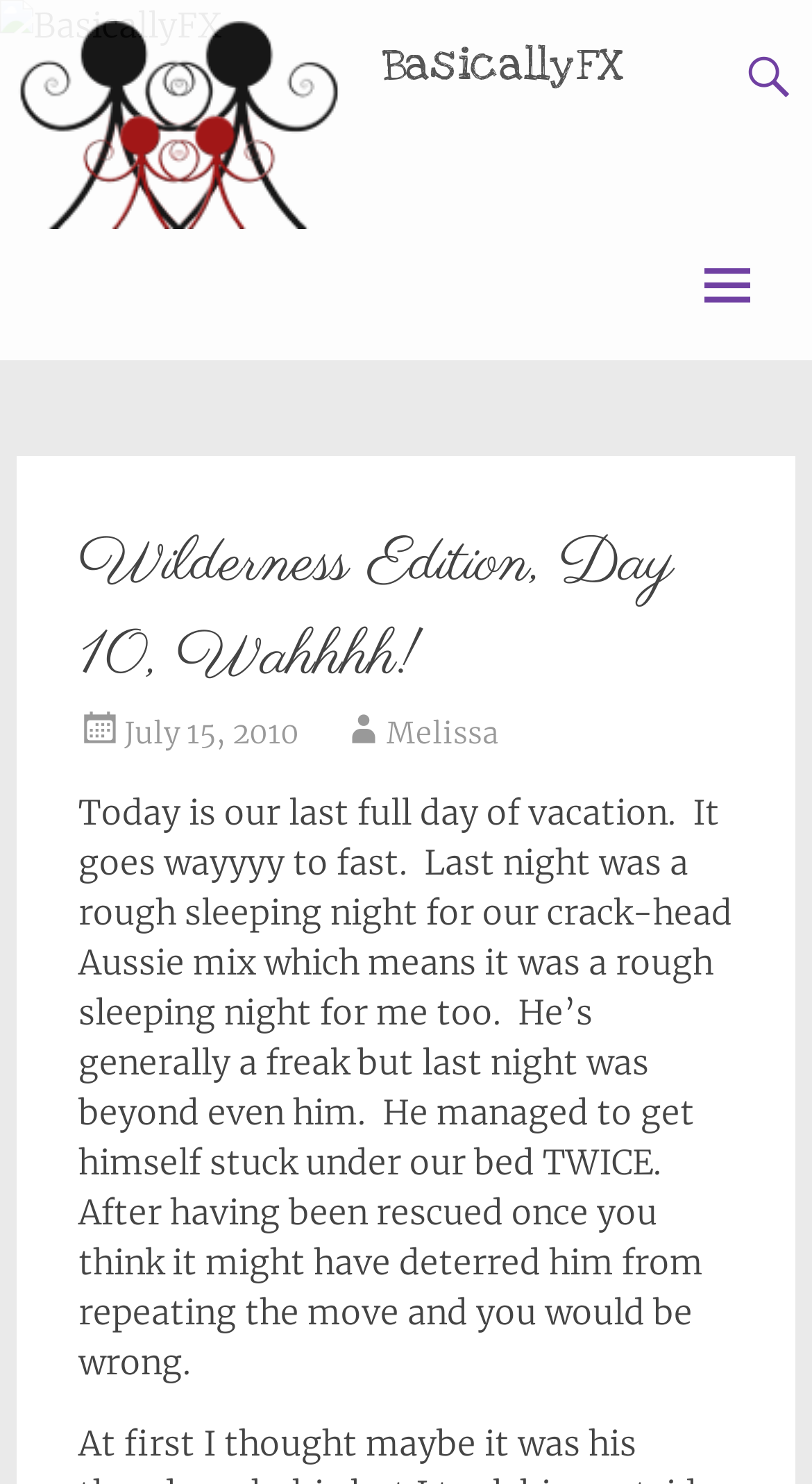Please answer the following question using a single word or phrase: 
What is the name of the blog or website?

BasicallyFX